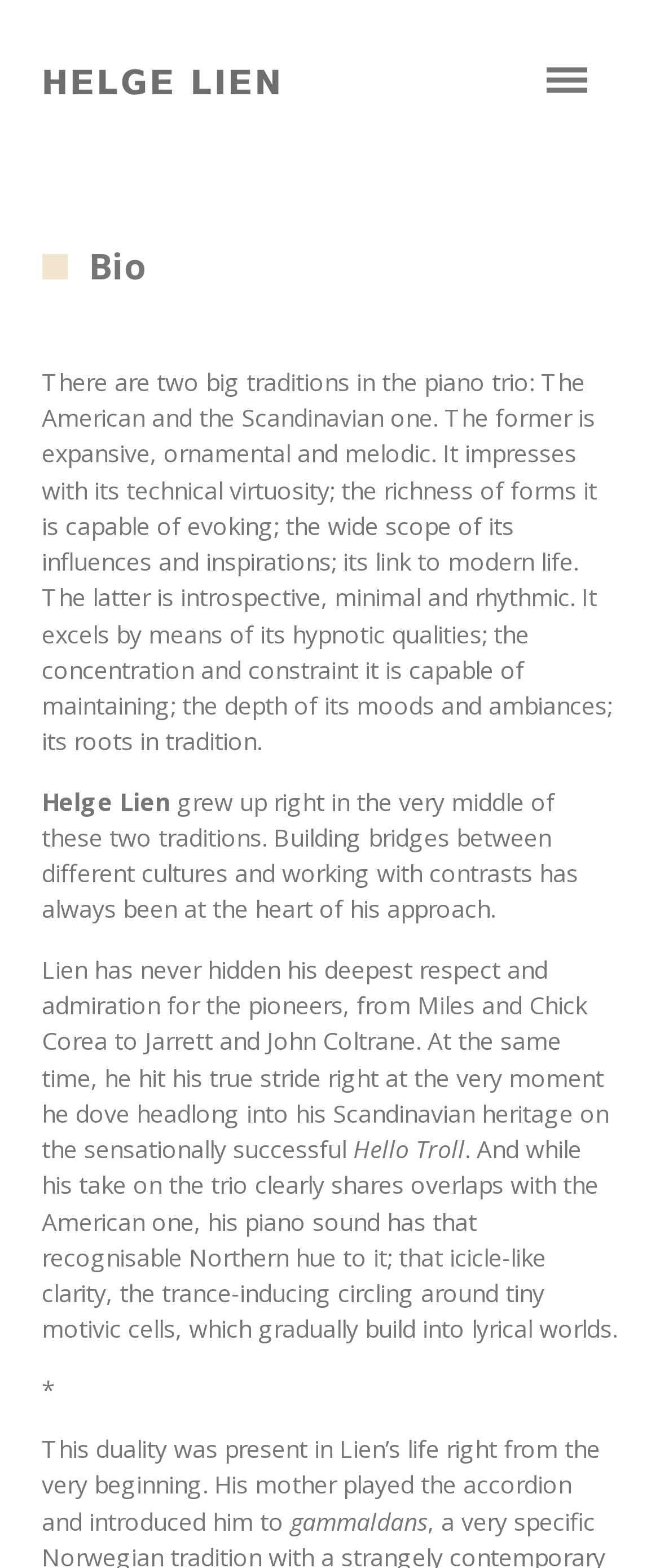Construct a comprehensive caption that outlines the webpage's structure and content.

The webpage is about Helge Lien, a pianist, and his biography. At the top left corner, there is a logo of Helge Lien, which is an image linked to his name. On the top right corner, there is a button to open a menu. Below the logo, there is a heading that reads "Bio". 

The main content of the webpage is a passage of text that describes Helge Lien's background and approach to music. The text is divided into several paragraphs, with the first paragraph describing the two big traditions in the piano trio: the American and the Scandinavian one. The following paragraphs describe how Helge Lien grew up in the middle of these two traditions and how he built bridges between different cultures and worked with contrasts. 

The text also mentions Helge Lien's respect and admiration for pioneers in the music industry, such as Miles, Chick Corea, Jarrett, and John Coltrane. Additionally, it describes his take on the trio, which shares overlaps with the American one, but has a recognizable Northern hue to it. 

There are several other text elements on the page, including the title "Hello Troll" and a few single words or phrases, such as "*" and "gammaldans". These elements are scattered throughout the page, with some of them appearing below the main passage of text.